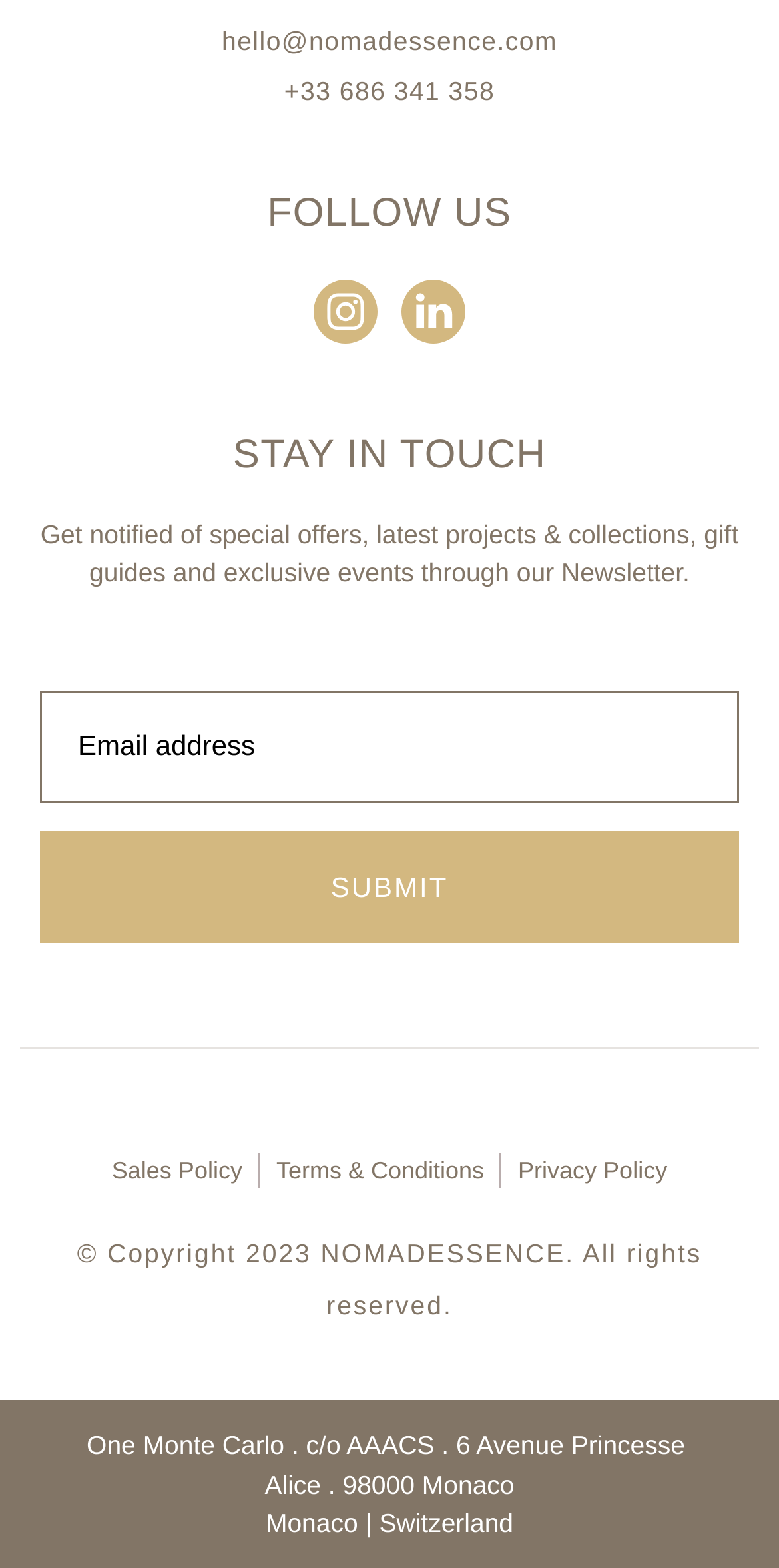Use a single word or phrase to answer the question:
What is the purpose of the textbox?

To enter email